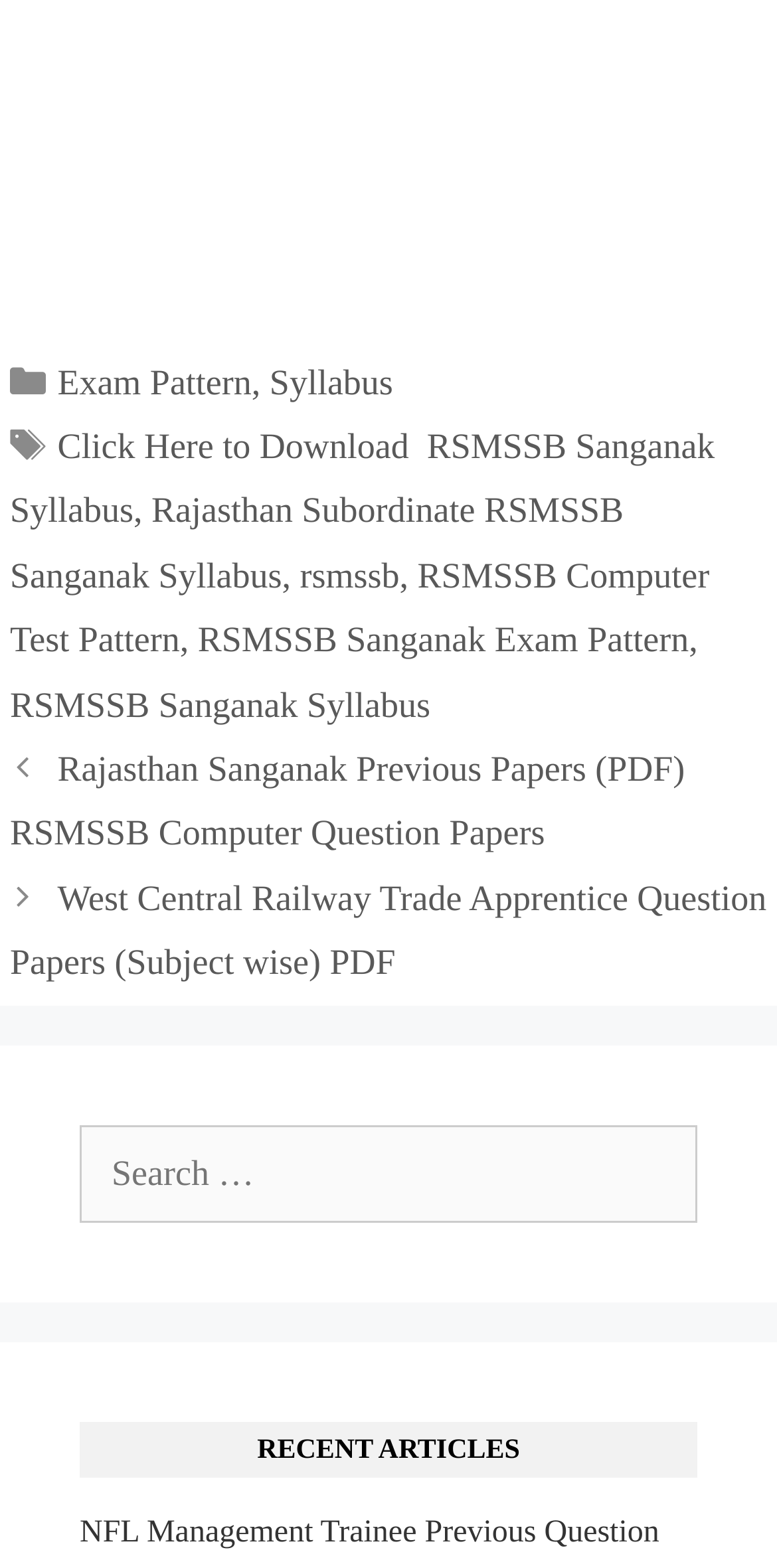Provide the bounding box coordinates of the area you need to click to execute the following instruction: "Click on Exam Pattern".

[0.074, 0.231, 0.324, 0.256]